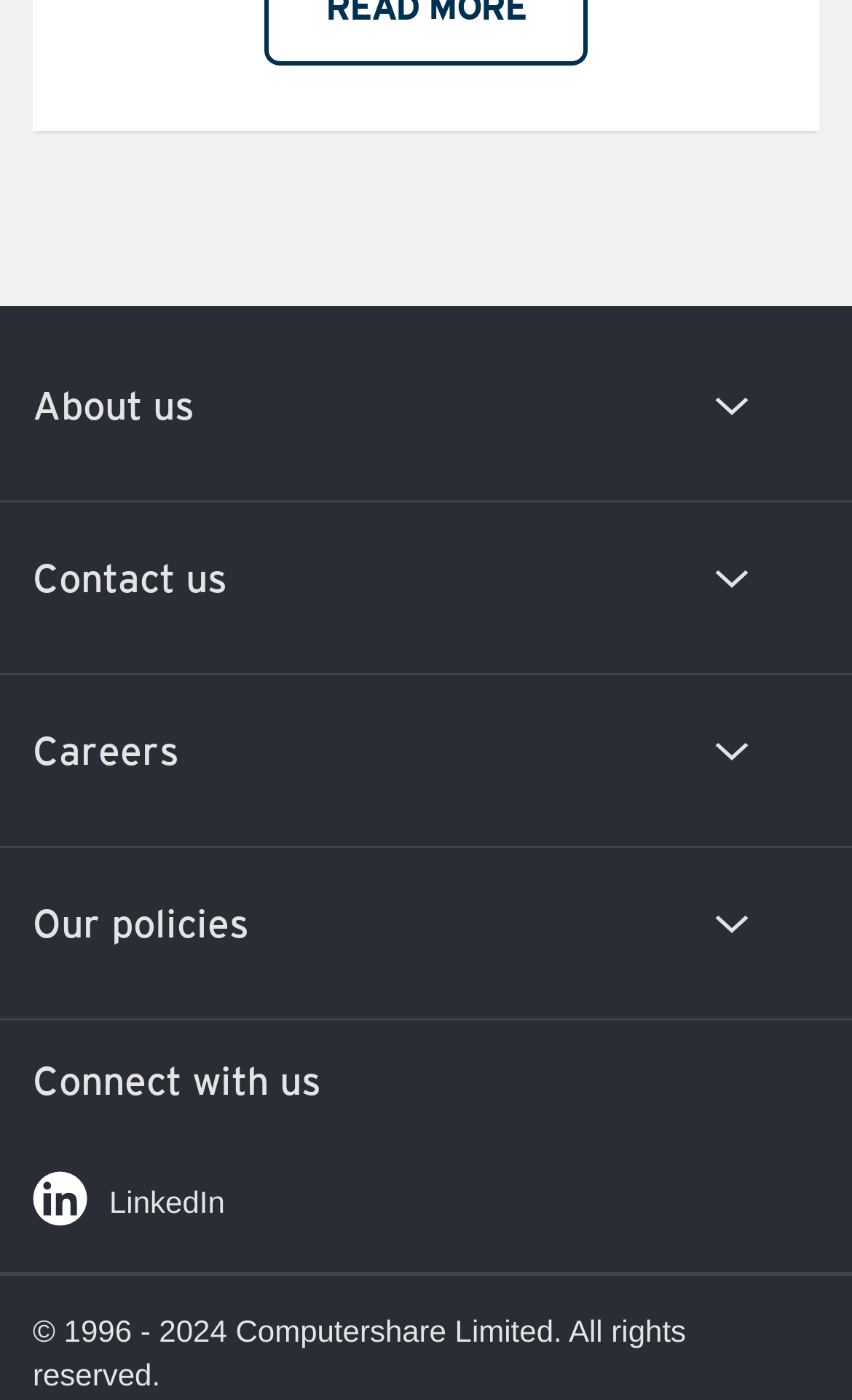What is the text above the 'Meet our team' link?
Please provide a single word or phrase in response based on the screenshot.

About us